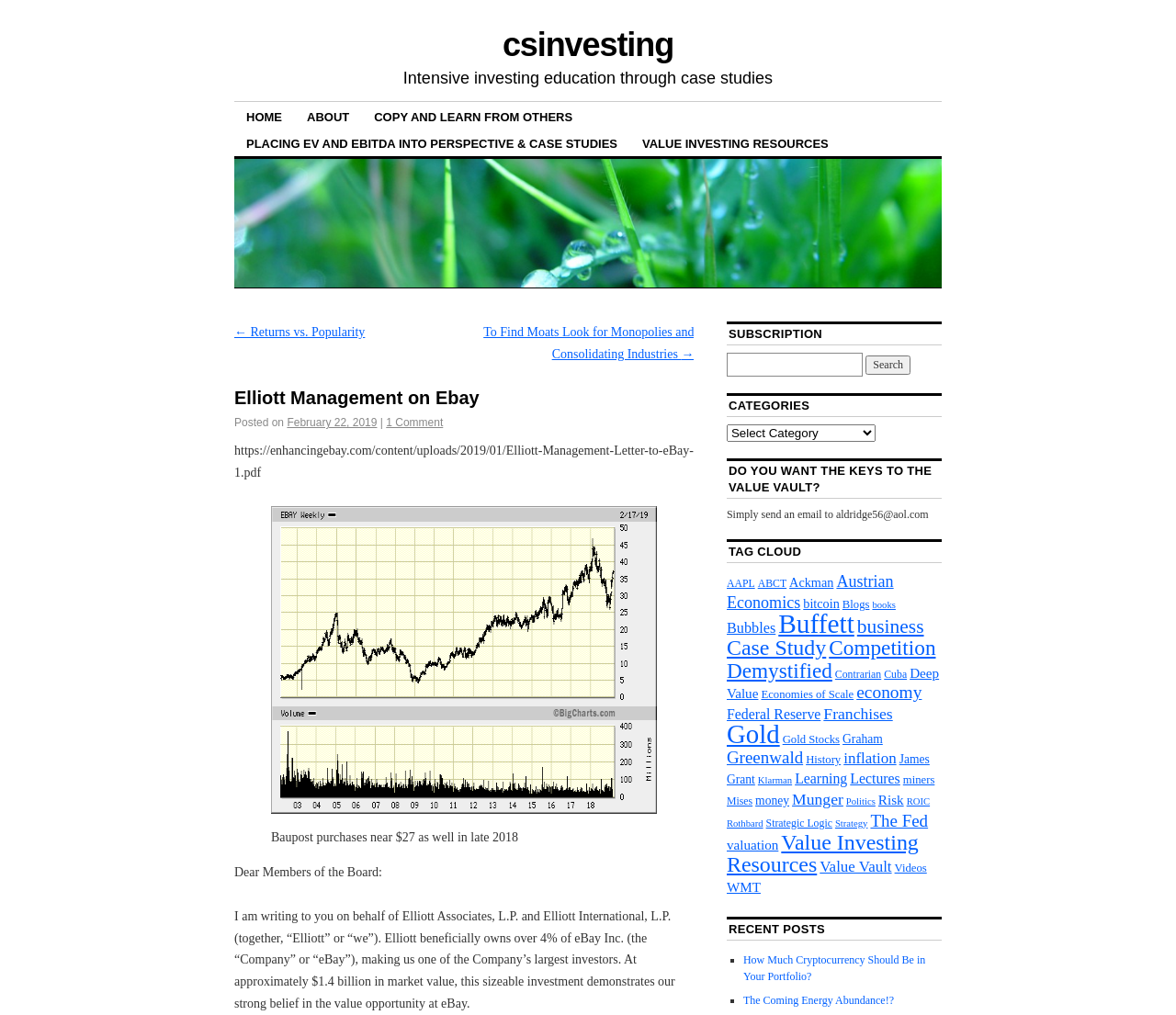What is the search function for on the webpage?
Based on the screenshot, provide a one-word or short-phrase response.

Search for: